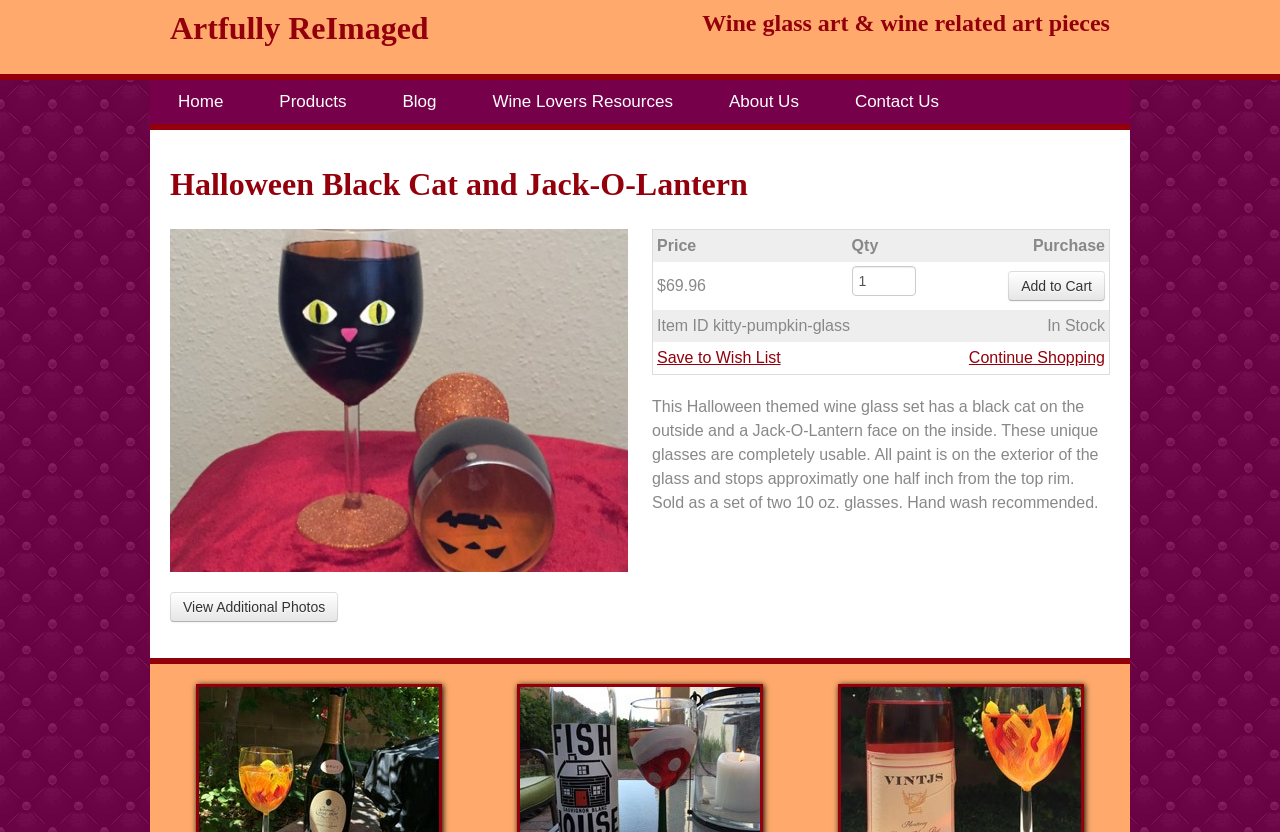Please indicate the bounding box coordinates of the element's region to be clicked to achieve the instruction: "Save the product to Wish List". Provide the coordinates as four float numbers between 0 and 1, i.e., [left, top, right, bottom].

[0.513, 0.419, 0.61, 0.439]